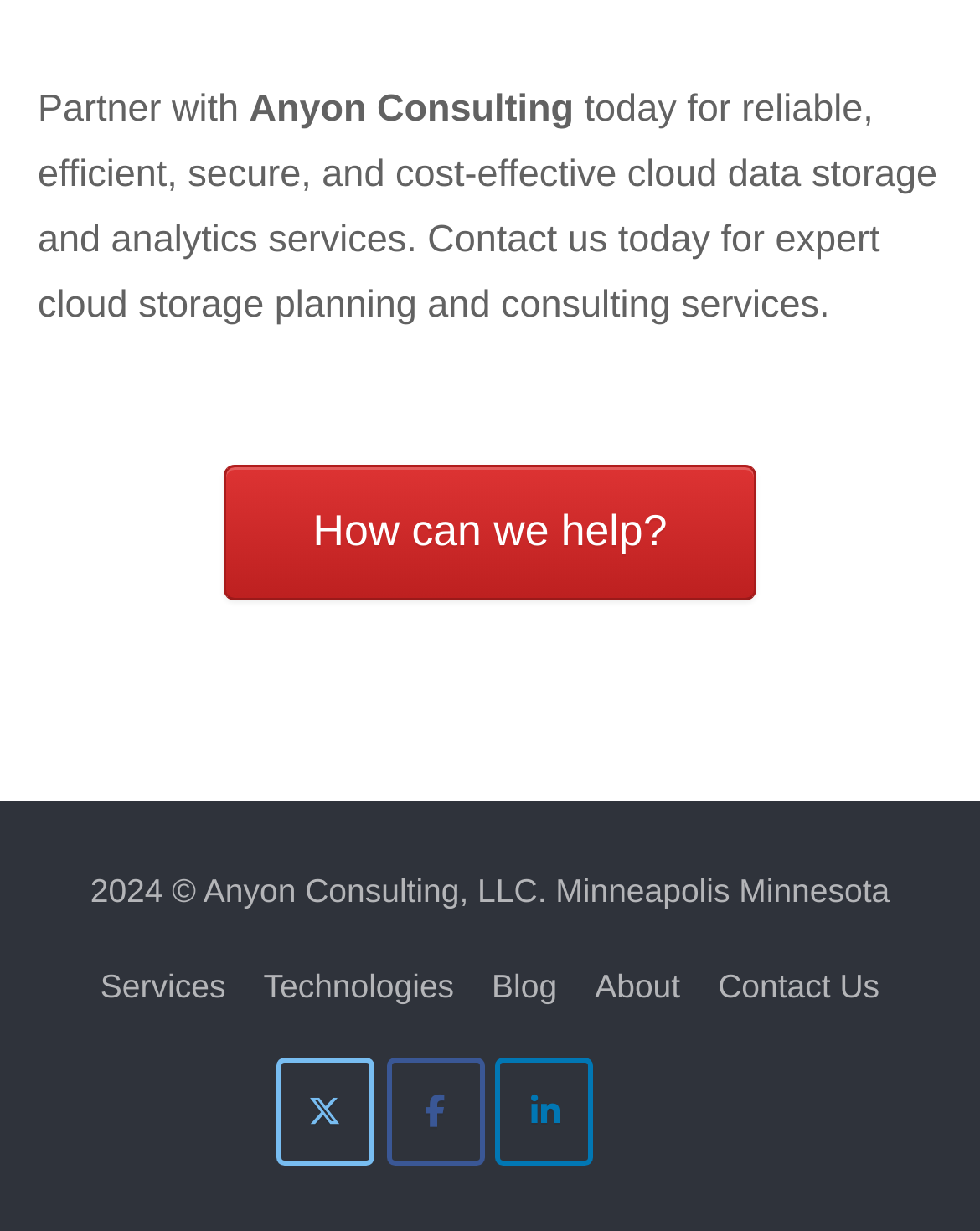Please indicate the bounding box coordinates for the clickable area to complete the following task: "Follow on Twitter". The coordinates should be specified as four float numbers between 0 and 1, i.e., [left, top, right, bottom].

[0.281, 0.858, 0.381, 0.946]